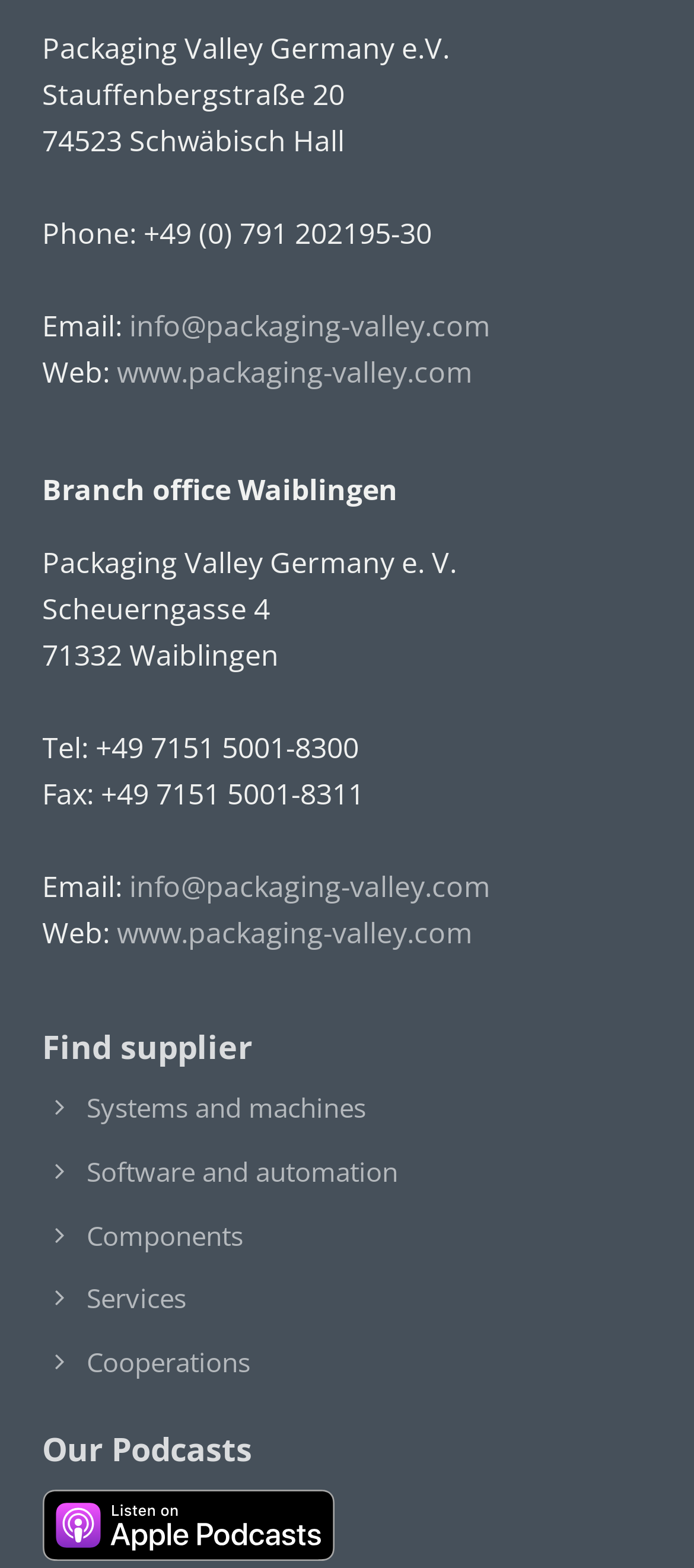Answer the following inquiry with a single word or phrase:
What is the phone number of the branch office in Waiblingen?

+49 7151 5001-8300